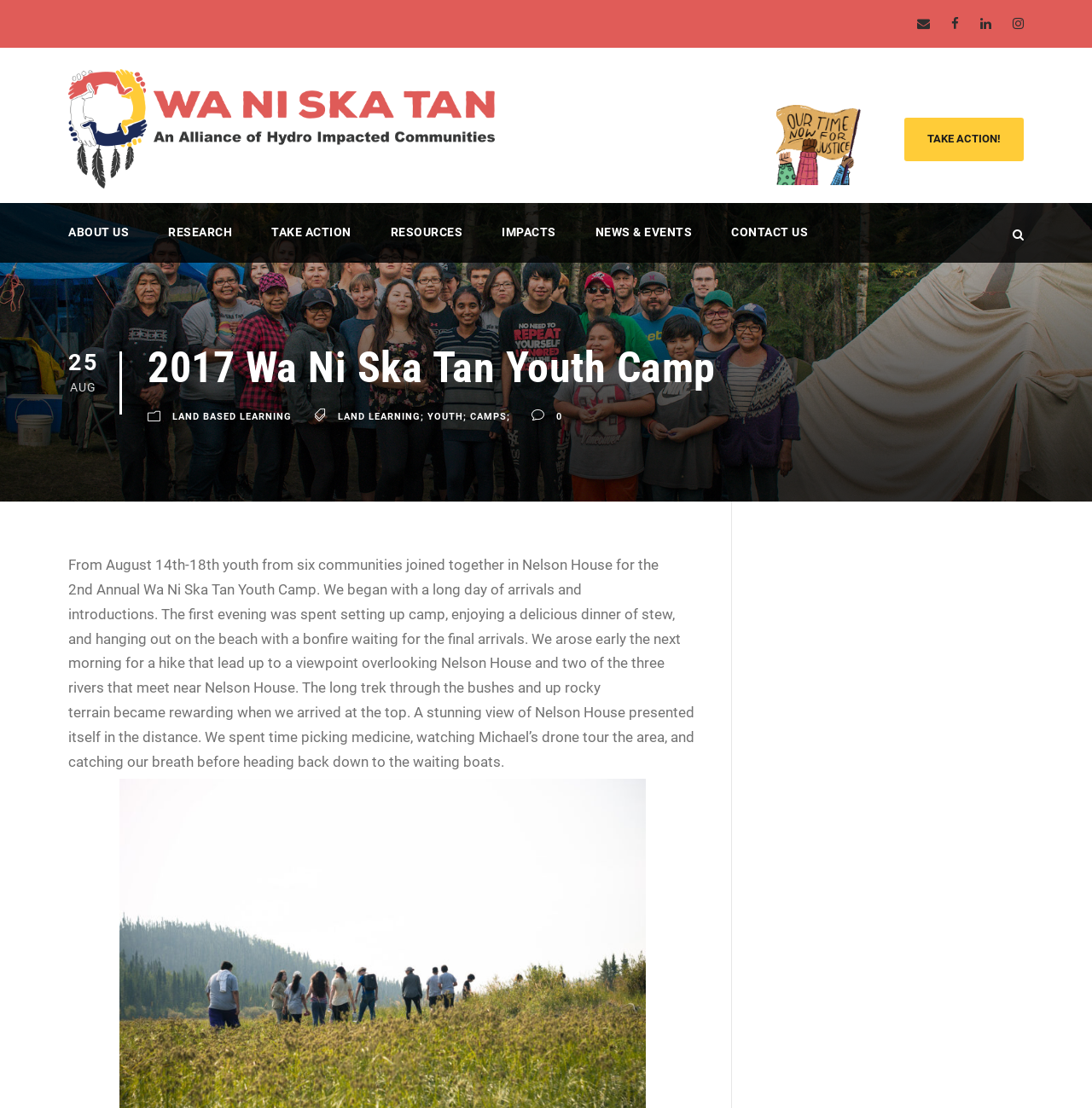Using the details in the image, give a detailed response to the question below:
What was served for dinner on the first evening?

I found the information about the dinner in the text, which states 'enjoying a delicious dinner of stew'. This indicates that stew was served for dinner on the first evening.